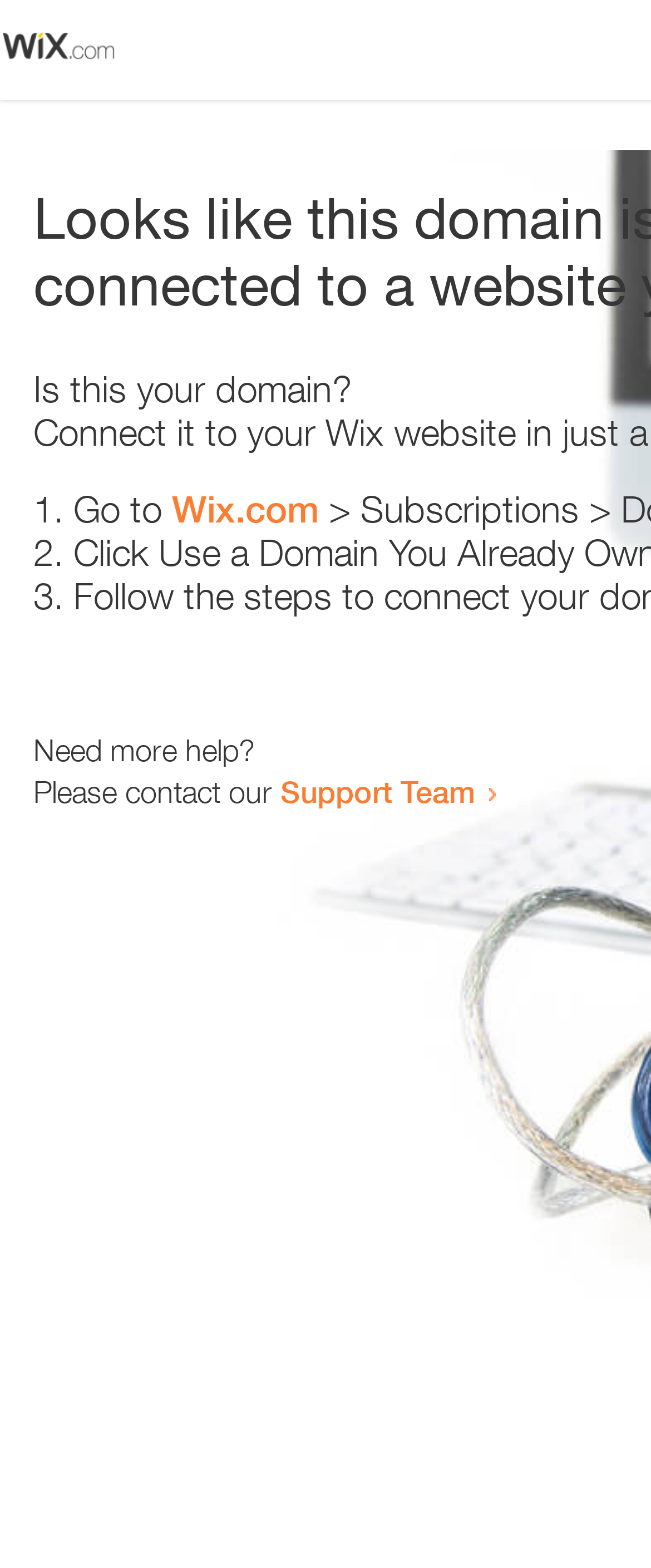Provide a single word or phrase answer to the question: 
What is the first step to take?

Go to Wix.com